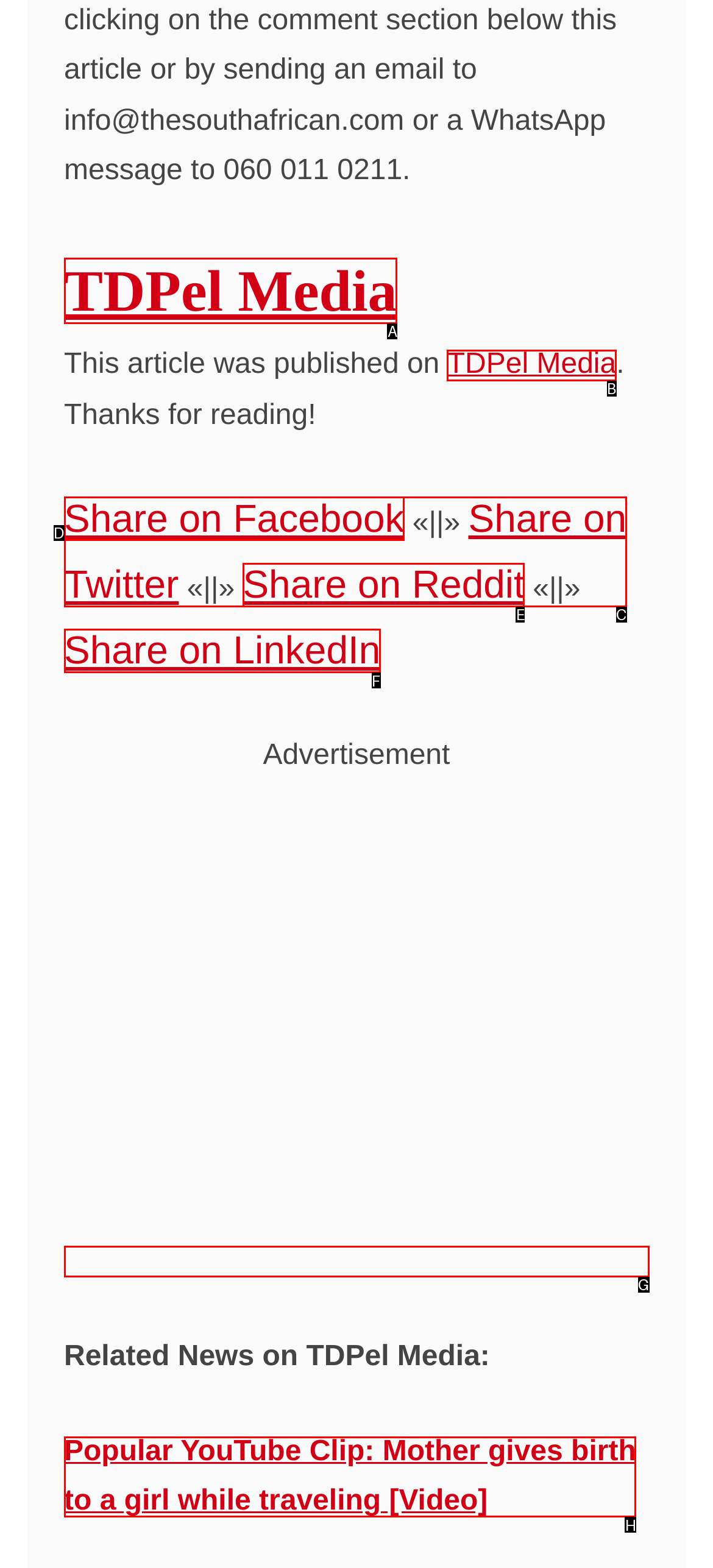Based on the description: TDPel Media, select the HTML element that fits best. Provide the letter of the matching option.

B